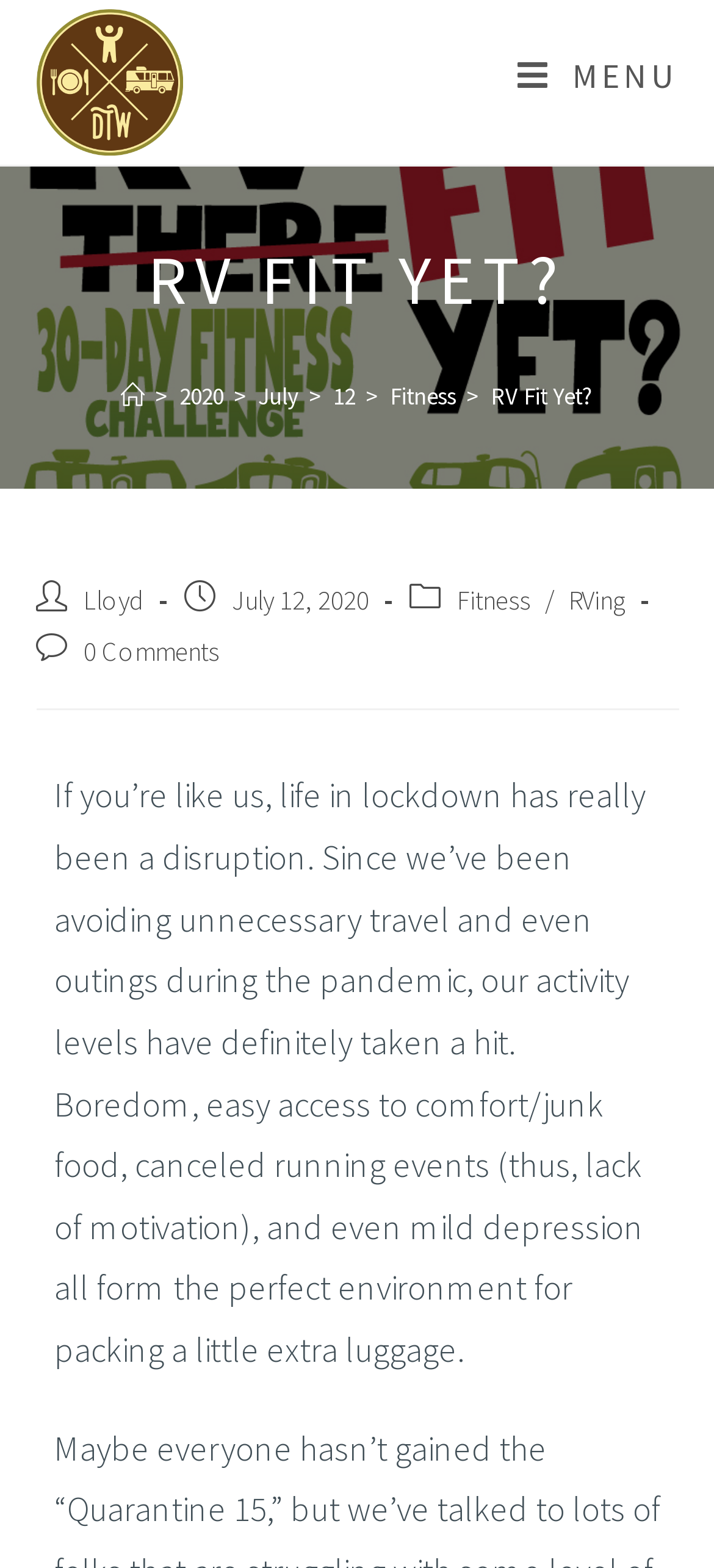Identify the bounding box of the HTML element described here: "Reject All". Provide the coordinates as four float numbers between 0 and 1: [left, top, right, bottom].

None